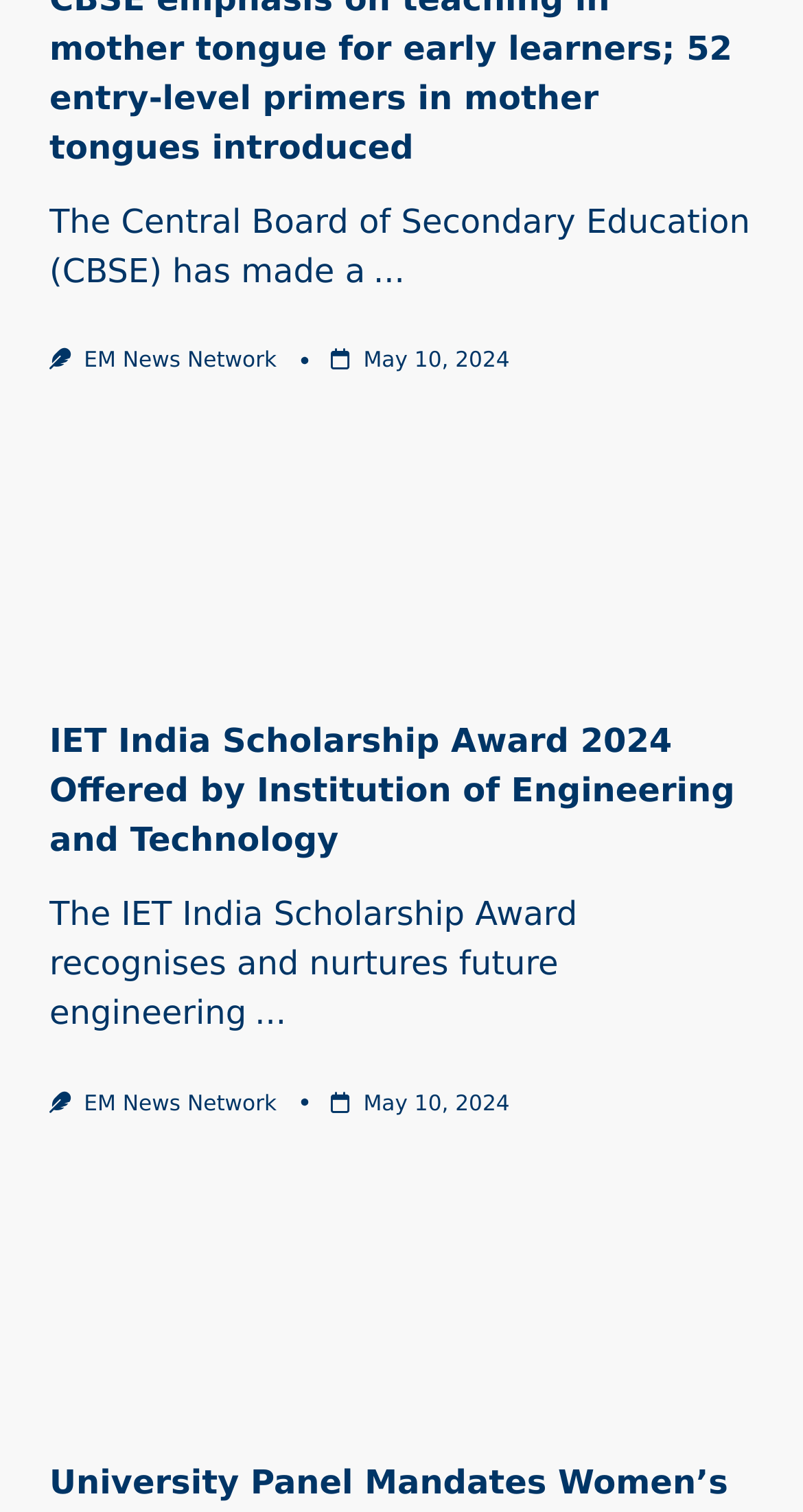What is the name of the news network?
Please answer the question as detailed as possible based on the image.

The answer can be found in the article section where it says 'EM News Network'. This is the name of the news network that published the article.